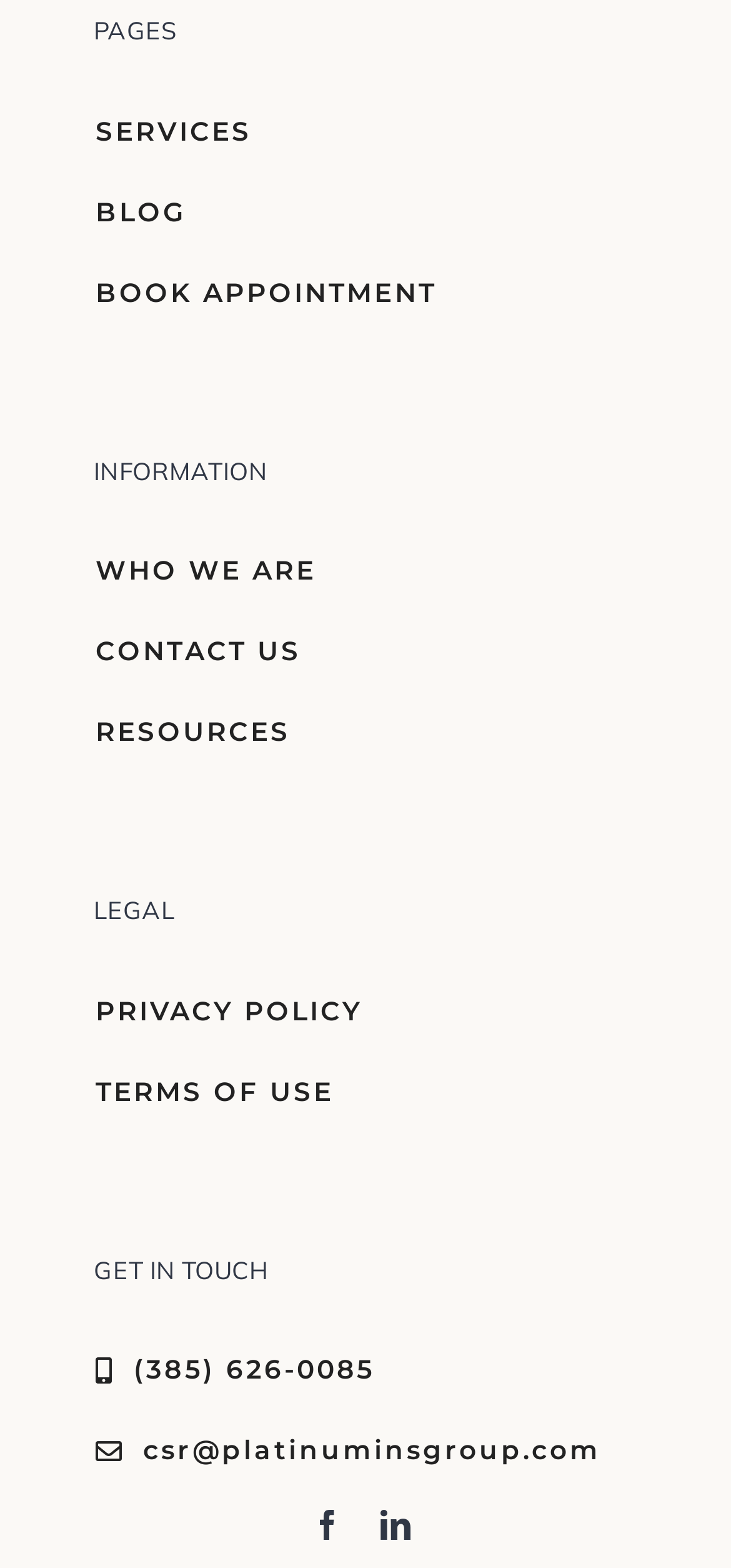What is the last menu item?
Based on the image, respond with a single word or phrase.

TERMS OF USE